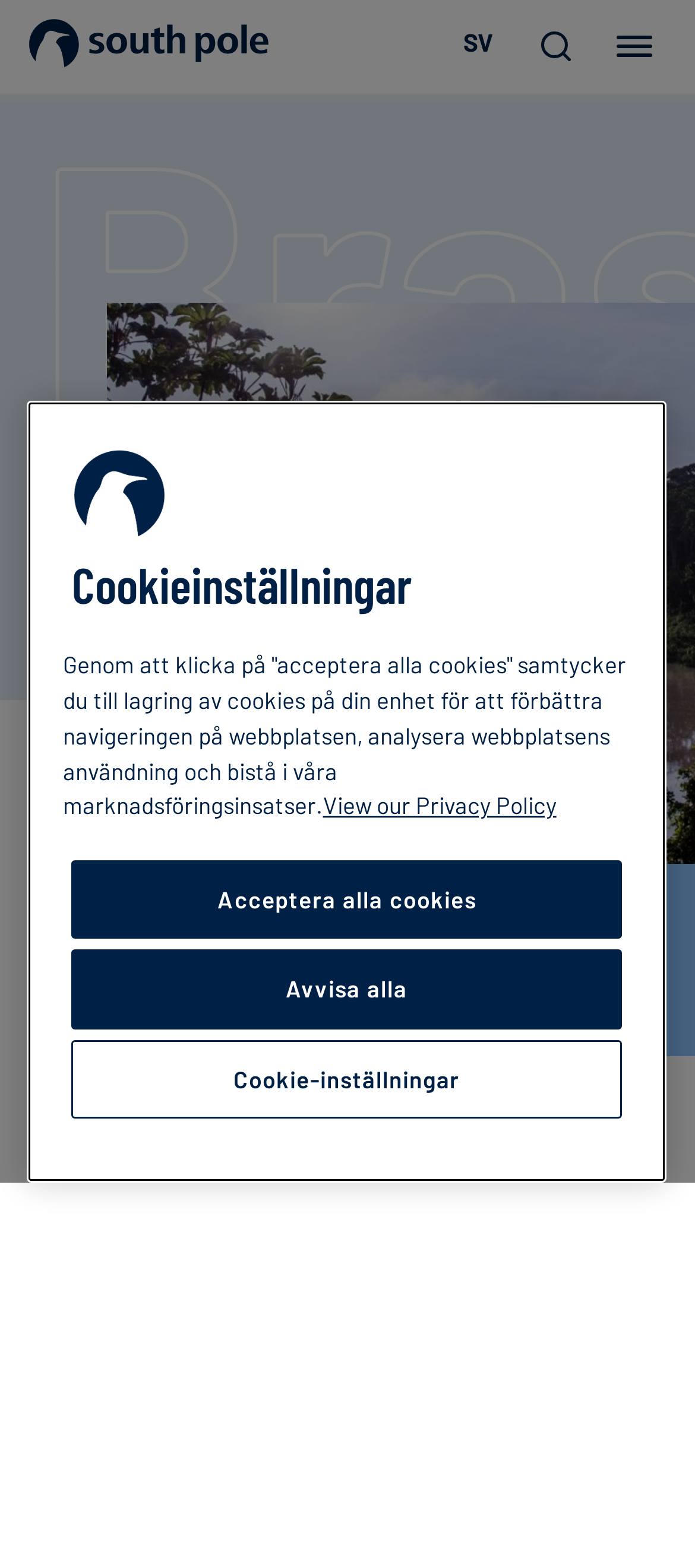Can you find the bounding box coordinates of the area I should click to execute the following instruction: "Read 'Snabba på, fördröj inte klimatåtgärder' blog post"?

[0.1, 0.066, 0.367, 0.133]